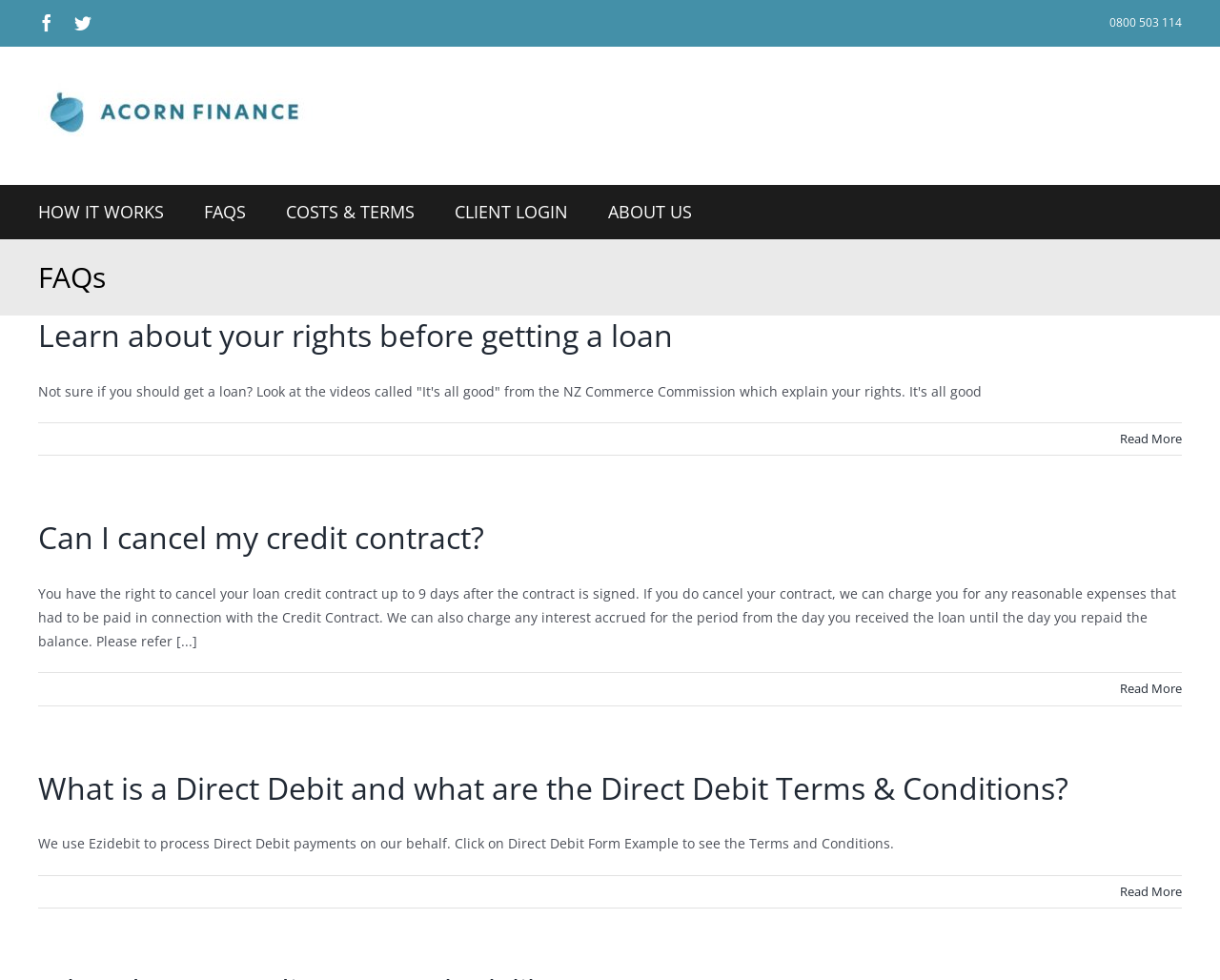Please provide the bounding box coordinate of the region that matches the element description: FAQS. Coordinates should be in the format (top-left x, top-left y, bottom-right x, bottom-right y) and all values should be between 0 and 1.

[0.167, 0.189, 0.202, 0.243]